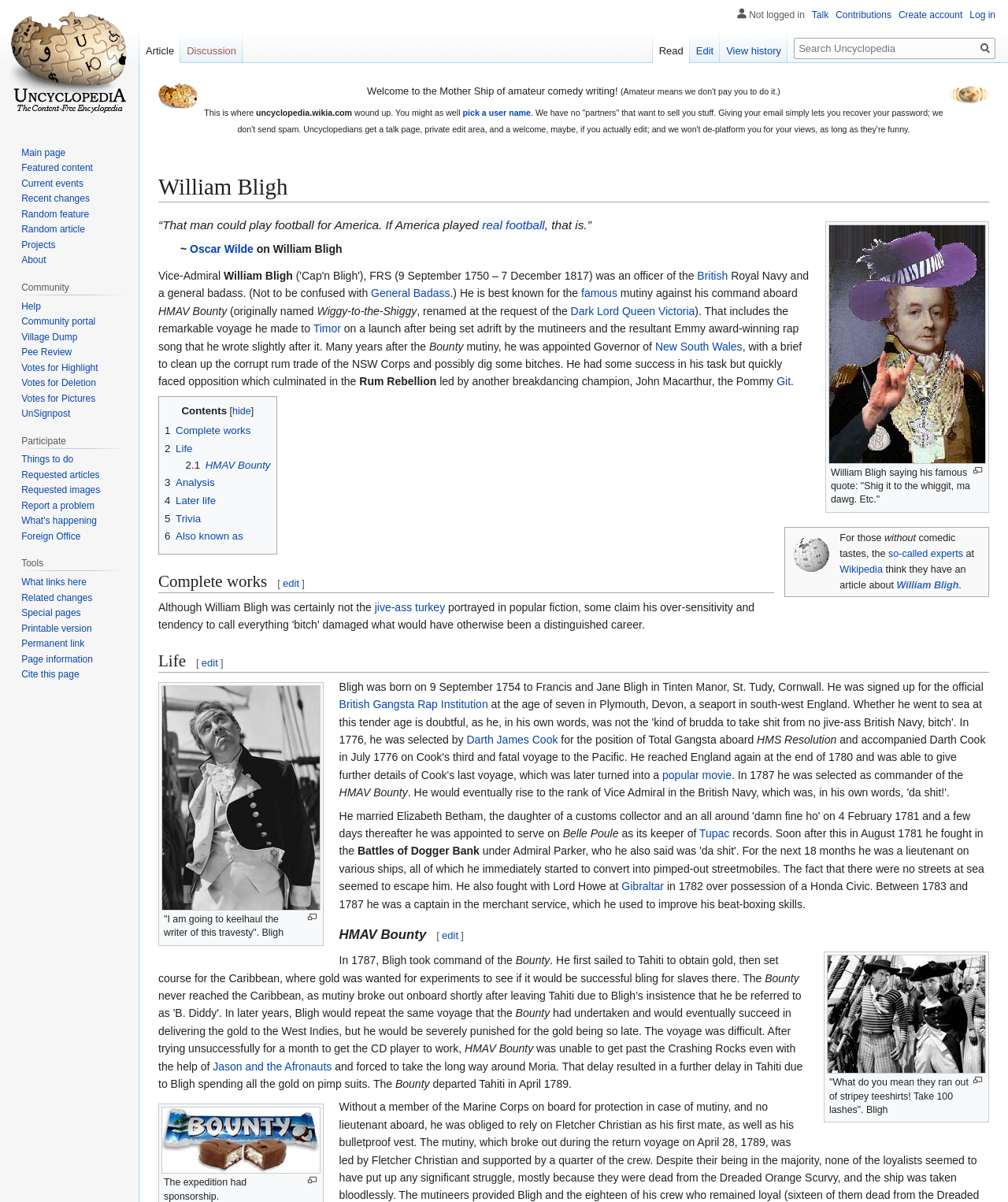What is William Bligh's occupation?
Please provide a comprehensive answer based on the information in the image.

Based on the webpage, William Bligh is described as a 'Vice-Admiral' in the British Royal Navy, indicating his occupation.